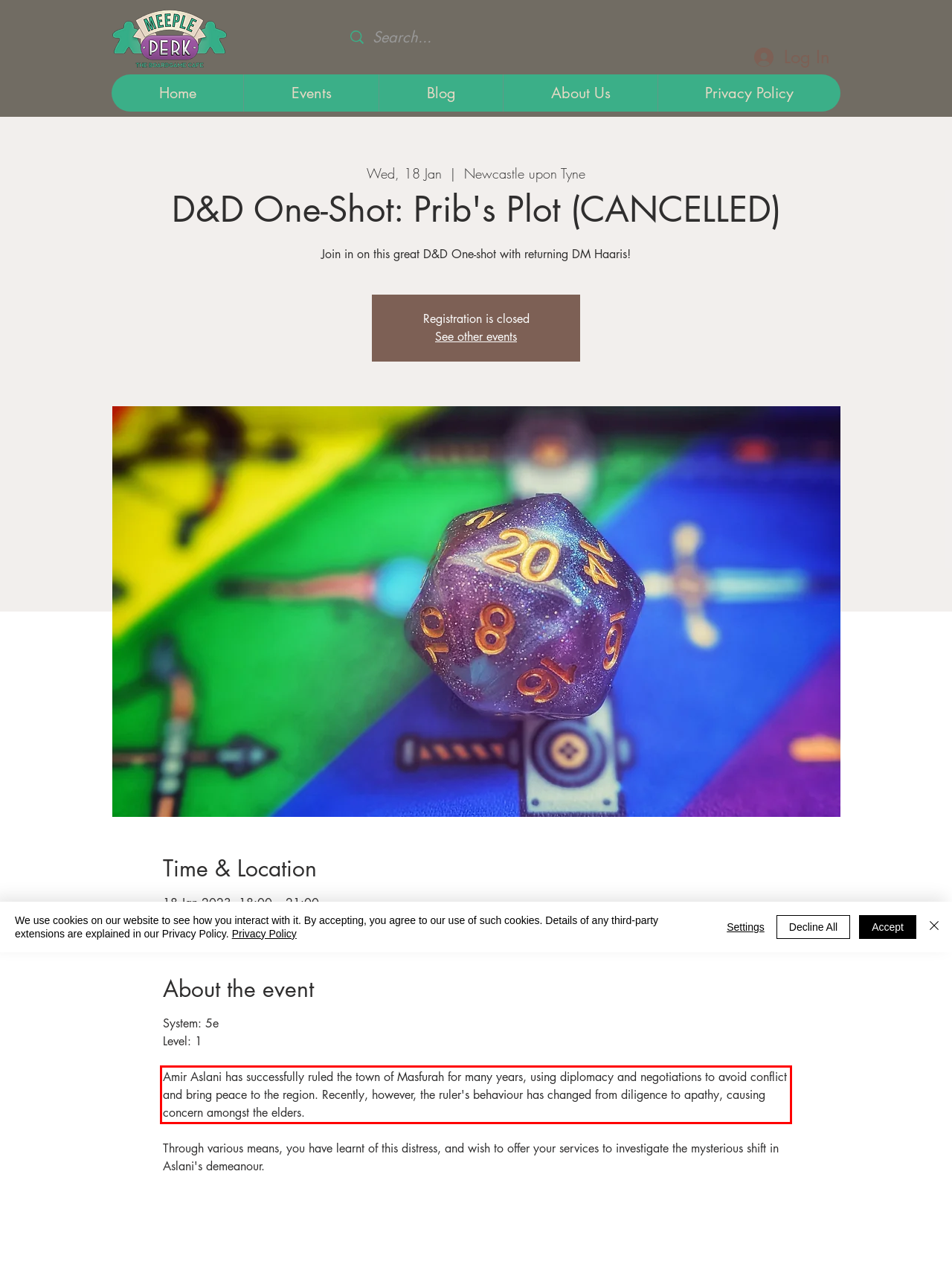You are presented with a screenshot containing a red rectangle. Extract the text found inside this red bounding box.

Amir Aslani has successfully ruled the town of Masfurah for many years, using diplomacy and negotiations to avoid conflict and bring peace to the region. Recently, however, the ruler's behaviour has changed from diligence to apathy, causing concern amongst the elders.